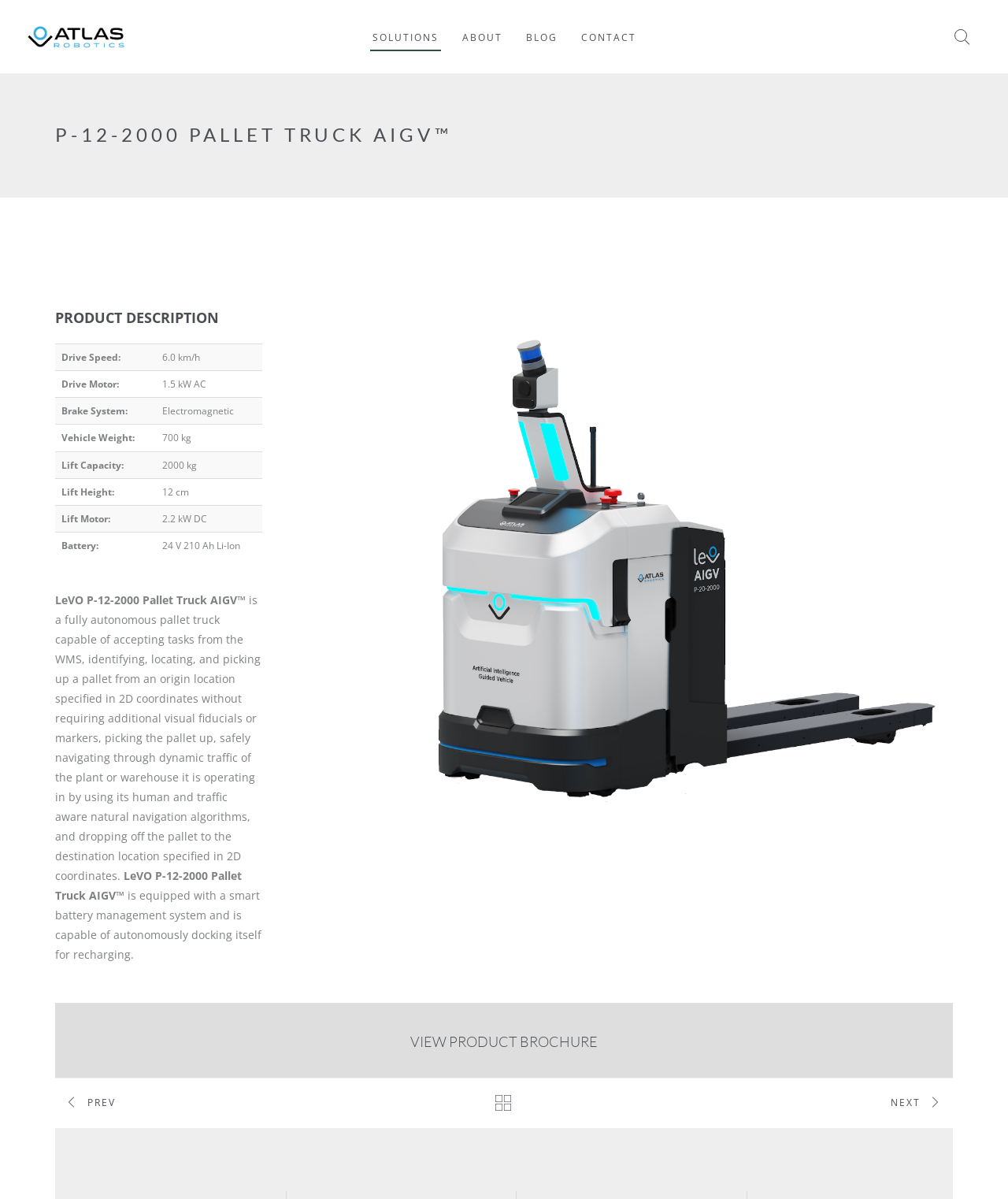Specify the bounding box coordinates of the area that needs to be clicked to achieve the following instruction: "Click the NEXT button".

[0.646, 0.911, 0.937, 0.929]